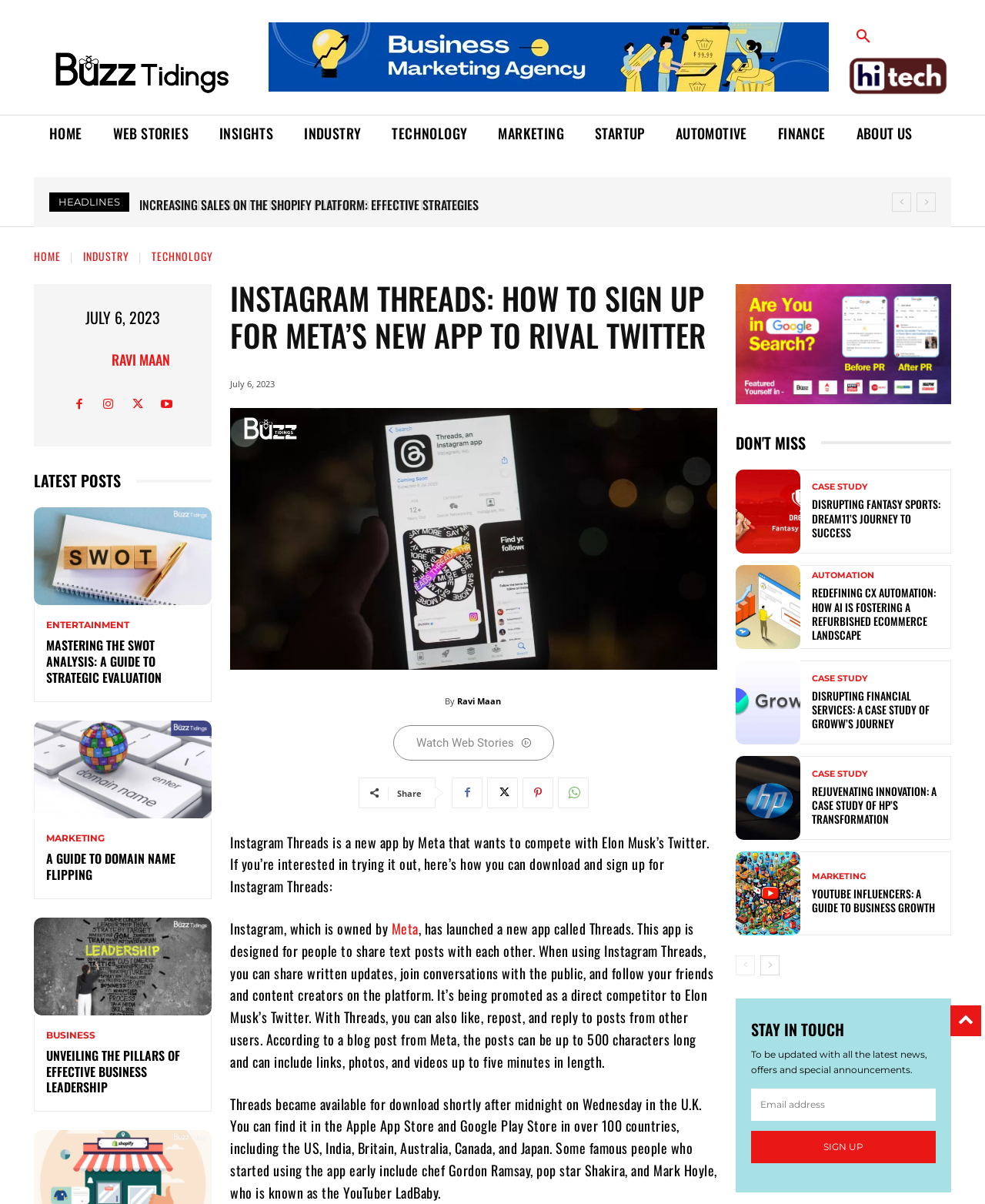Provide the bounding box coordinates of the section that needs to be clicked to accomplish the following instruction: "Read the article 'MASTERING THE SWOT ANALYSIS: A GUIDE TO STRATEGIC EVALUATION'."

[0.143, 0.16, 0.477, 0.18]